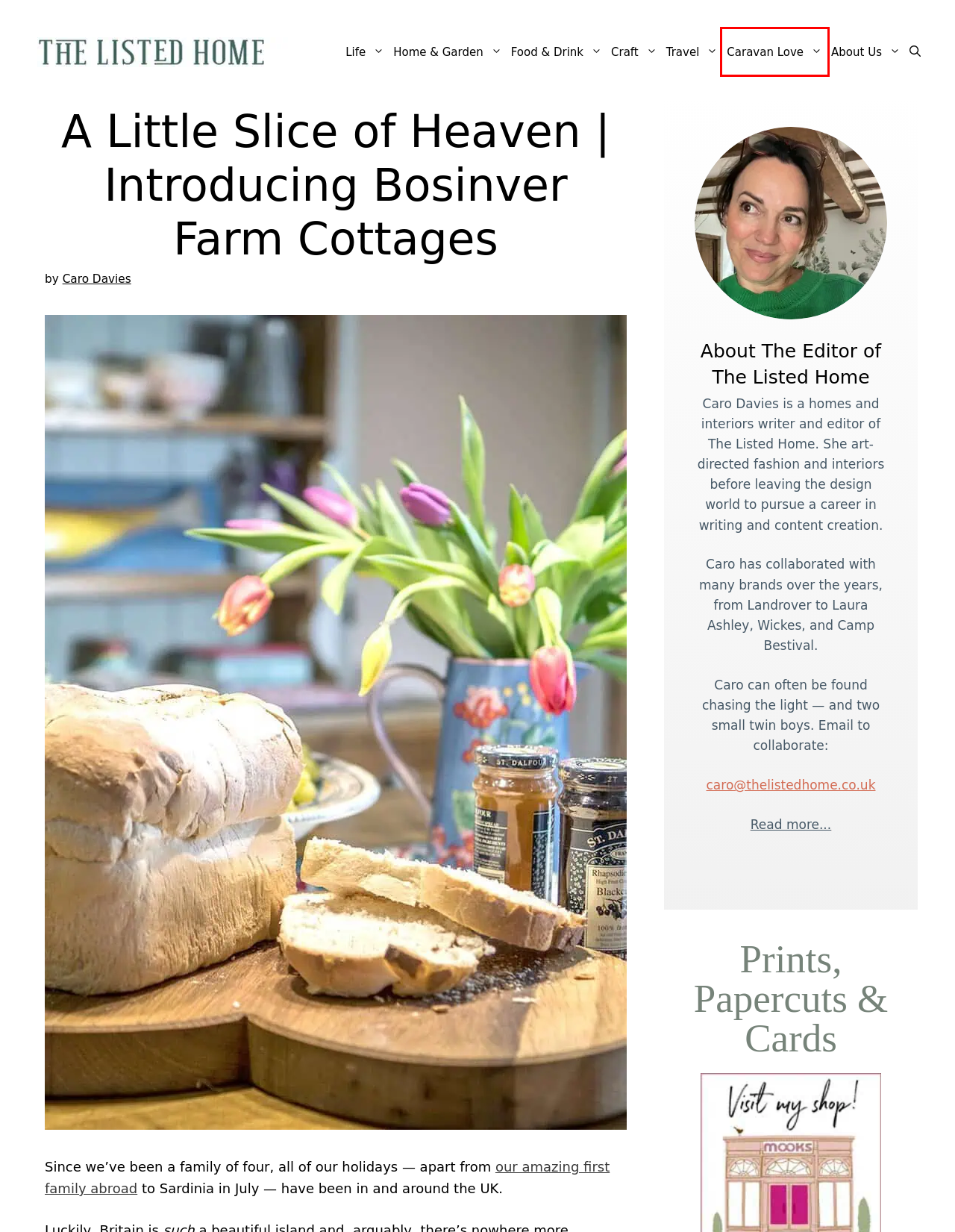Take a look at the provided webpage screenshot featuring a red bounding box around an element. Select the most appropriate webpage description for the page that loads after clicking on the element inside the red bounding box. Here are the candidates:
A. About The Listed Home - British Life and Style
B. Category: Life - The Listed Home
C. Food and Drink By The Listed Home UK lifestyle blog
D. Category: Home & Garden - The Listed Home
E. Caro Davies, Author at The Listed Home
F. Category: Caravan Love - The Listed Home
G. Our Mark Warner holiday Perdepera Sardinia by The Listed Home
H. Category: Craft - The Listed Home

F